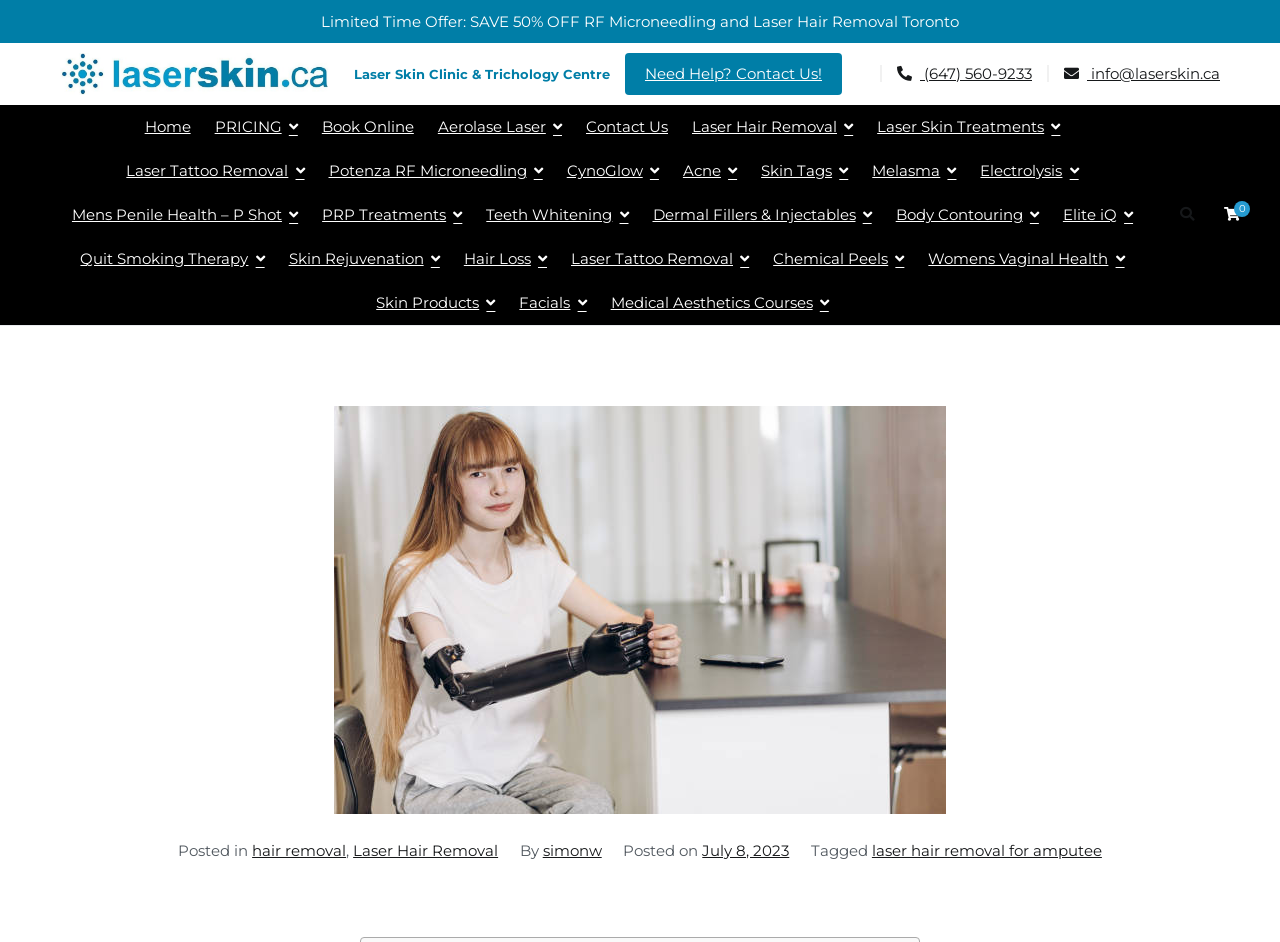What is the topic of the blog post?
Provide an in-depth and detailed explanation in response to the question.

I found the answer by looking at the image element with the description 'laser hair removal for amputees' which is located in the main content area of the webpage, indicating that it is the topic of the blog post.